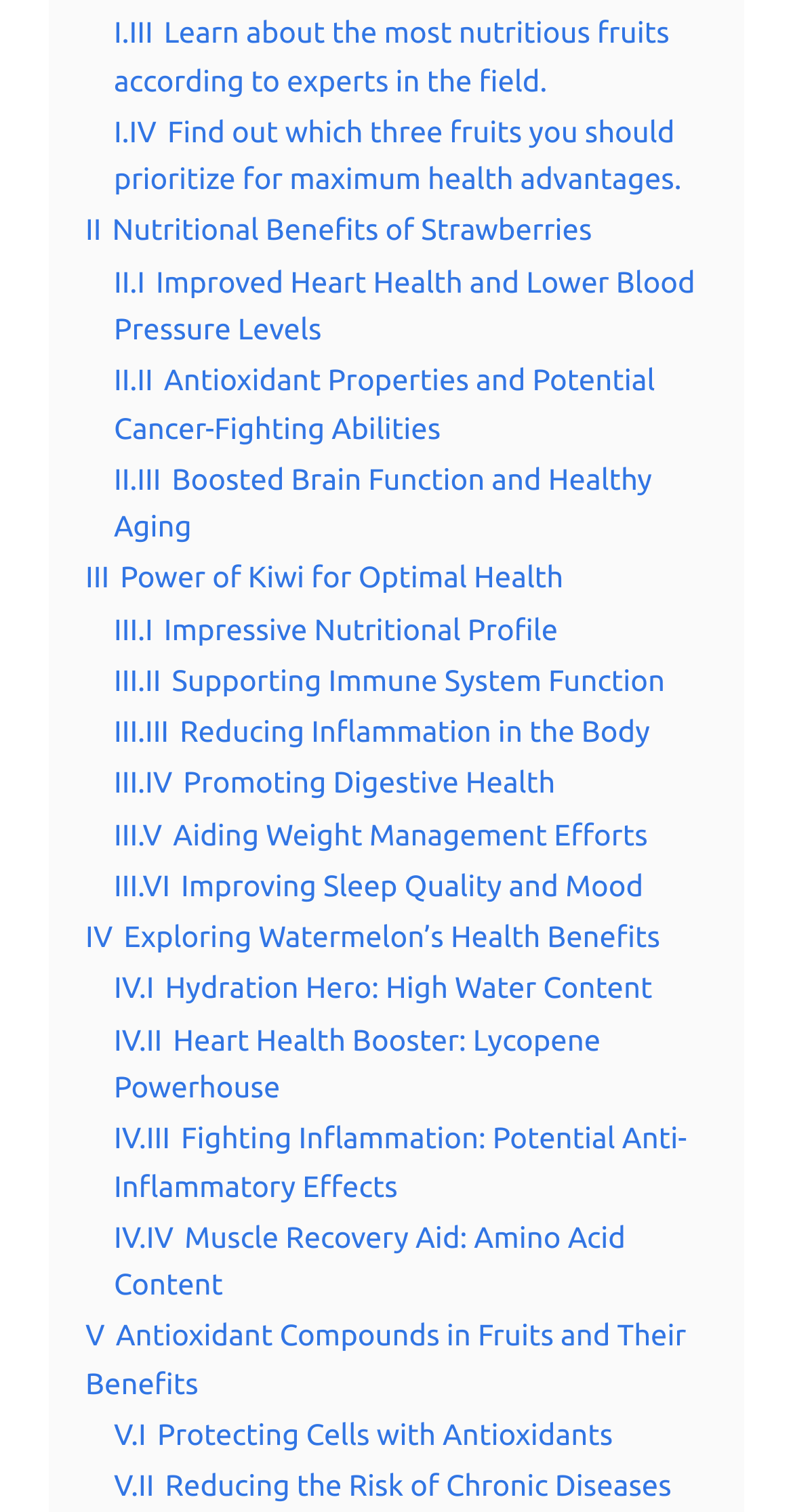Give a one-word or one-phrase response to the question:
How many benefits of kiwi are listed on this webpage?

6